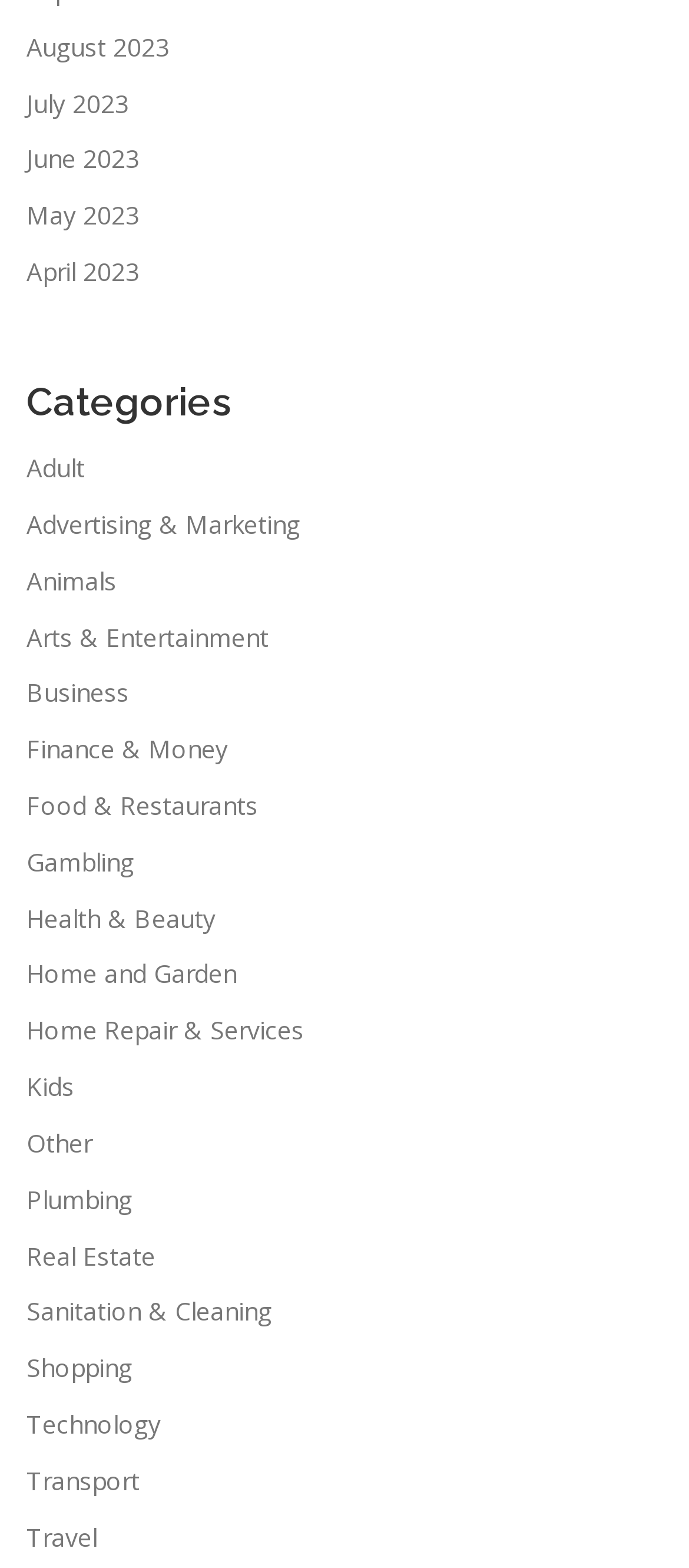Determine the bounding box coordinates of the section to be clicked to follow the instruction: "Explore Business". The coordinates should be given as four float numbers between 0 and 1, formatted as [left, top, right, bottom].

[0.038, 0.431, 0.187, 0.453]